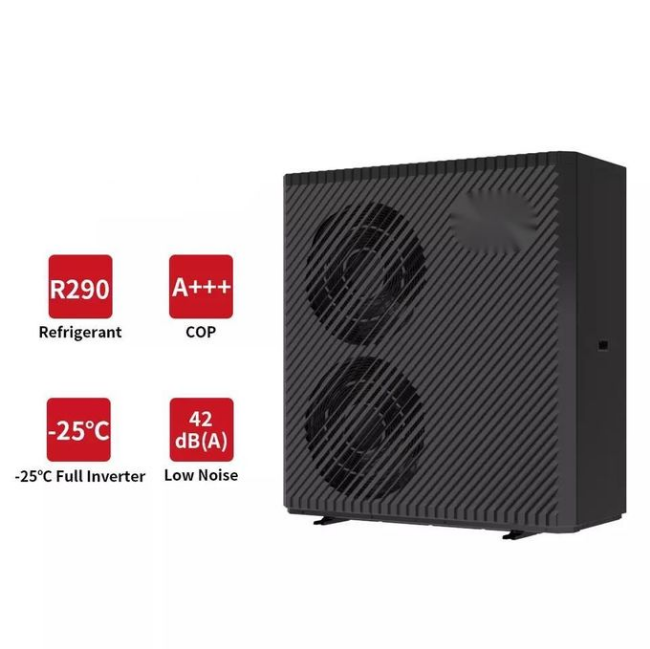Please reply to the following question using a single word or phrase: 
What is the lowest temperature at which this heat pump can operate efficiently?

-25°C